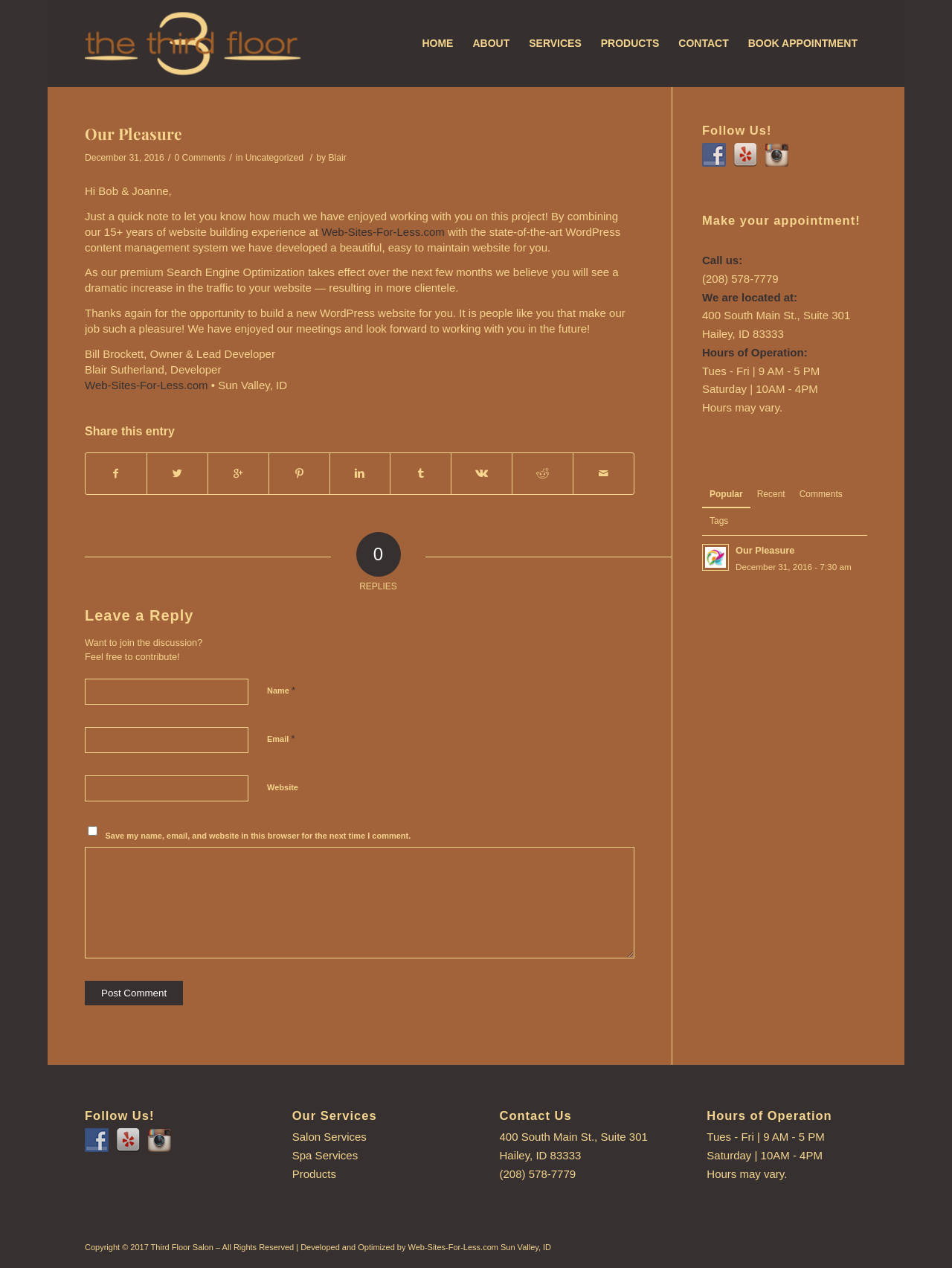Could you find the bounding box coordinates of the clickable area to complete this instruction: "Enter your name in the input field"?

[0.089, 0.535, 0.261, 0.556]